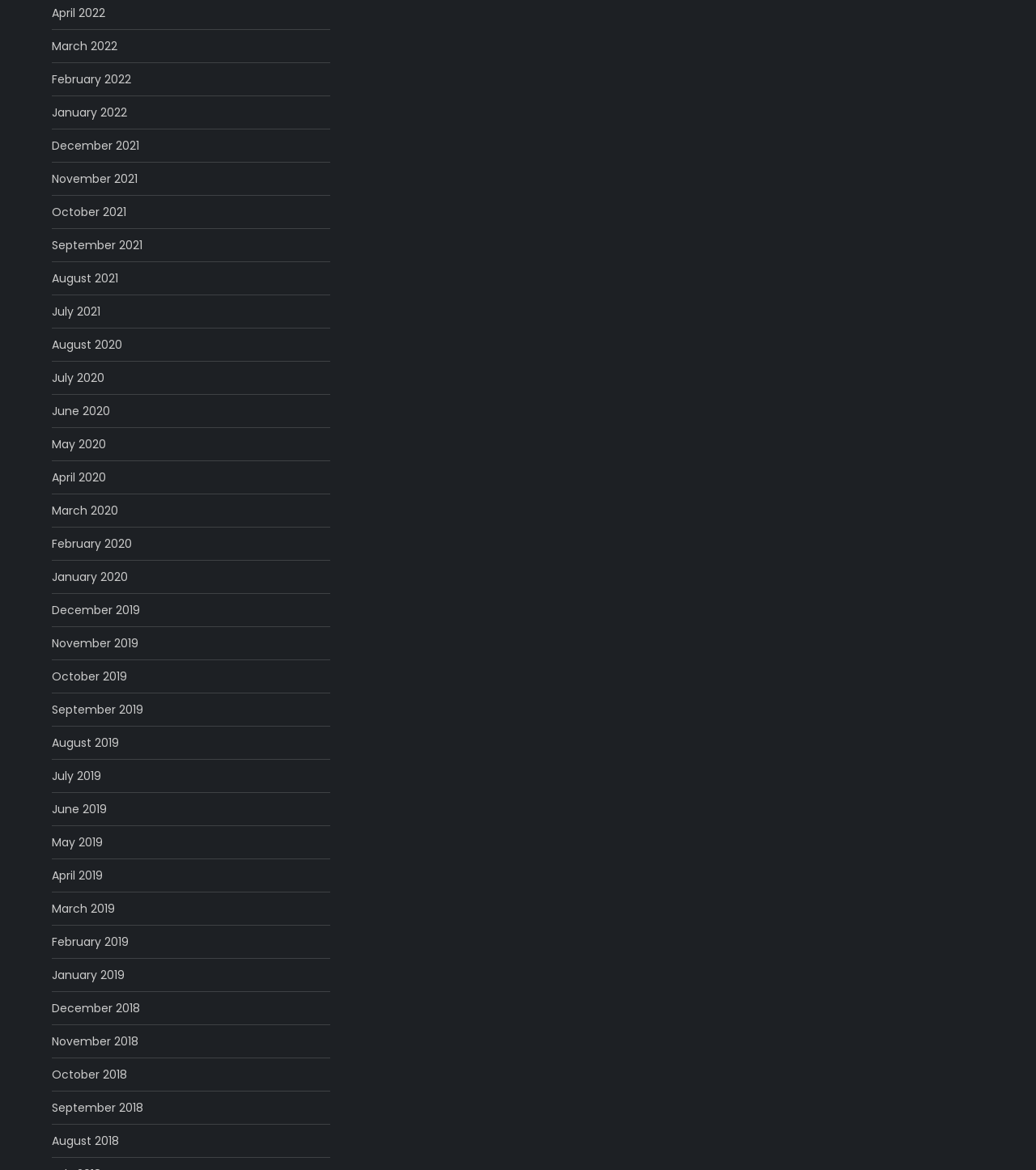Analyze the image and deliver a detailed answer to the question: How many links are there in total?

I counted the number of links in the list and found that there are 47 links in total, each representing a month from 'April 2022' to 'August 2018'.